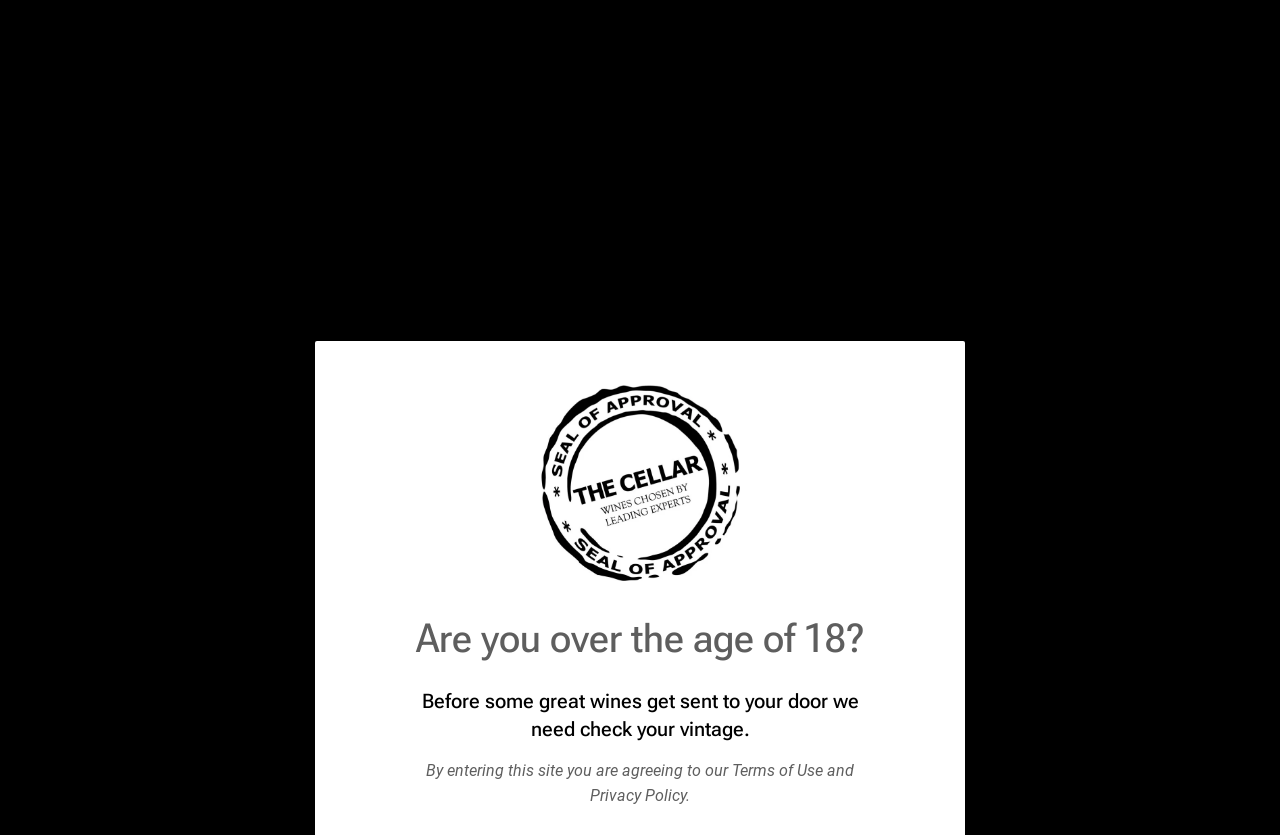Using the description "Deny", predict the bounding box of the relevant HTML element.

None